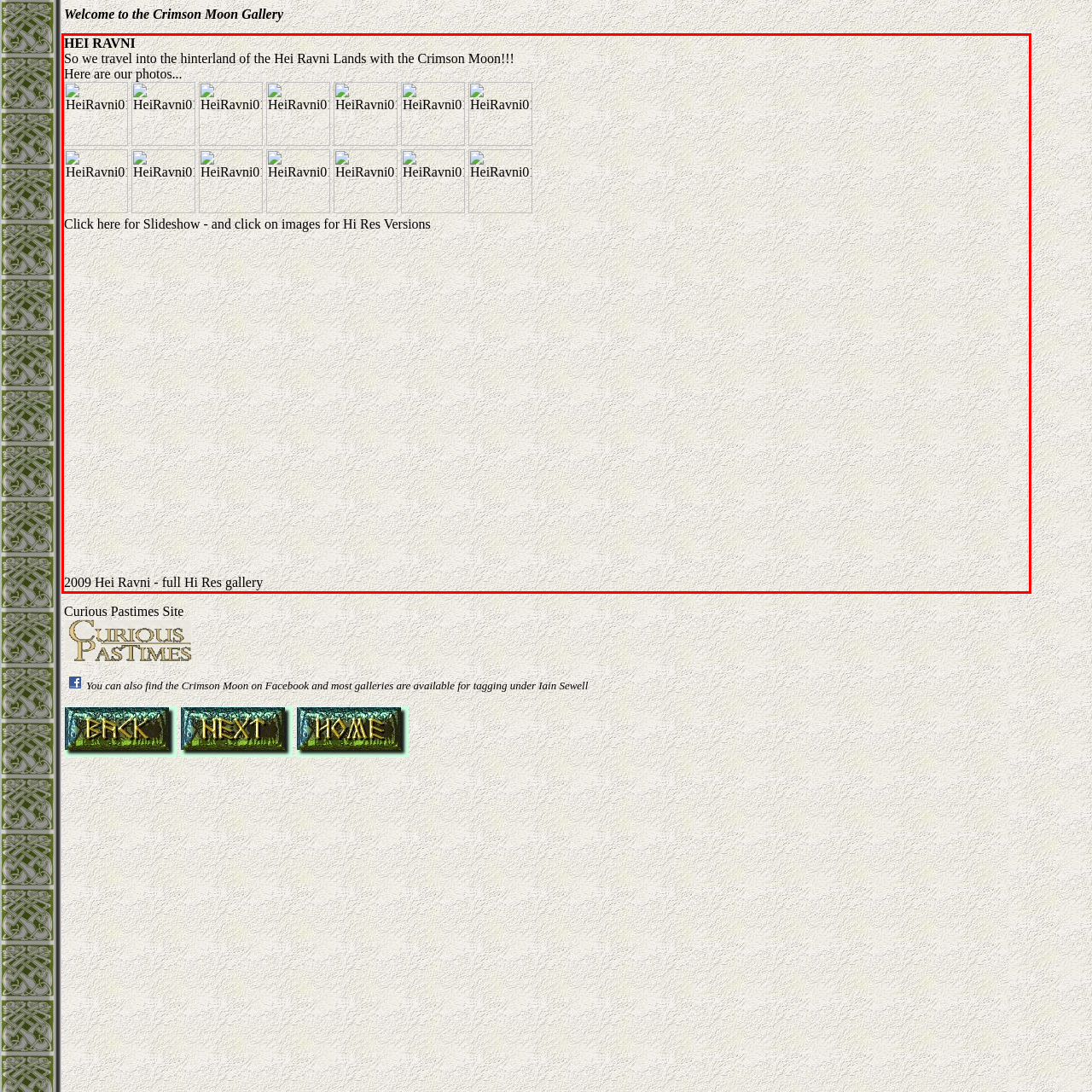Using the webpage screenshot, recognize and capture the text within the red bounding box.

HEI RAVNI So we travel into the hinterland of the Hei Ravni Lands with the Crimson Moon!!! Here are our photos... Click here for Slideshow - and click on images for Hi Res Versions 2009 Hei Ravni - full Hi Res gallery